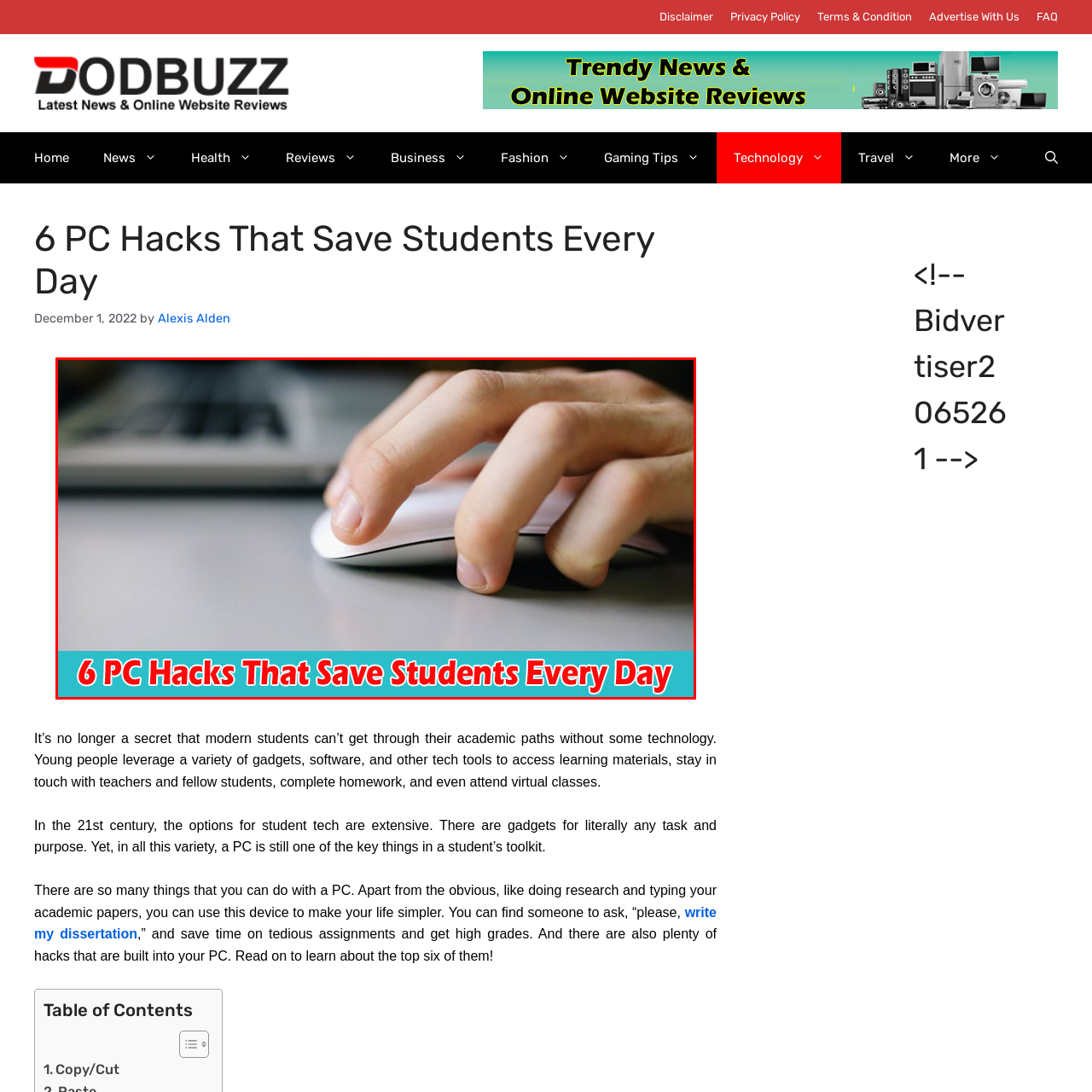Carefully scrutinize the image within the red border and generate a detailed answer to the following query, basing your response on the visual content:
Is the background of the image in focus?

According to the caption, the background is 'slightly blurred', which suggests that it is not in focus. This is done to emphasize the hand and the computer mouse.